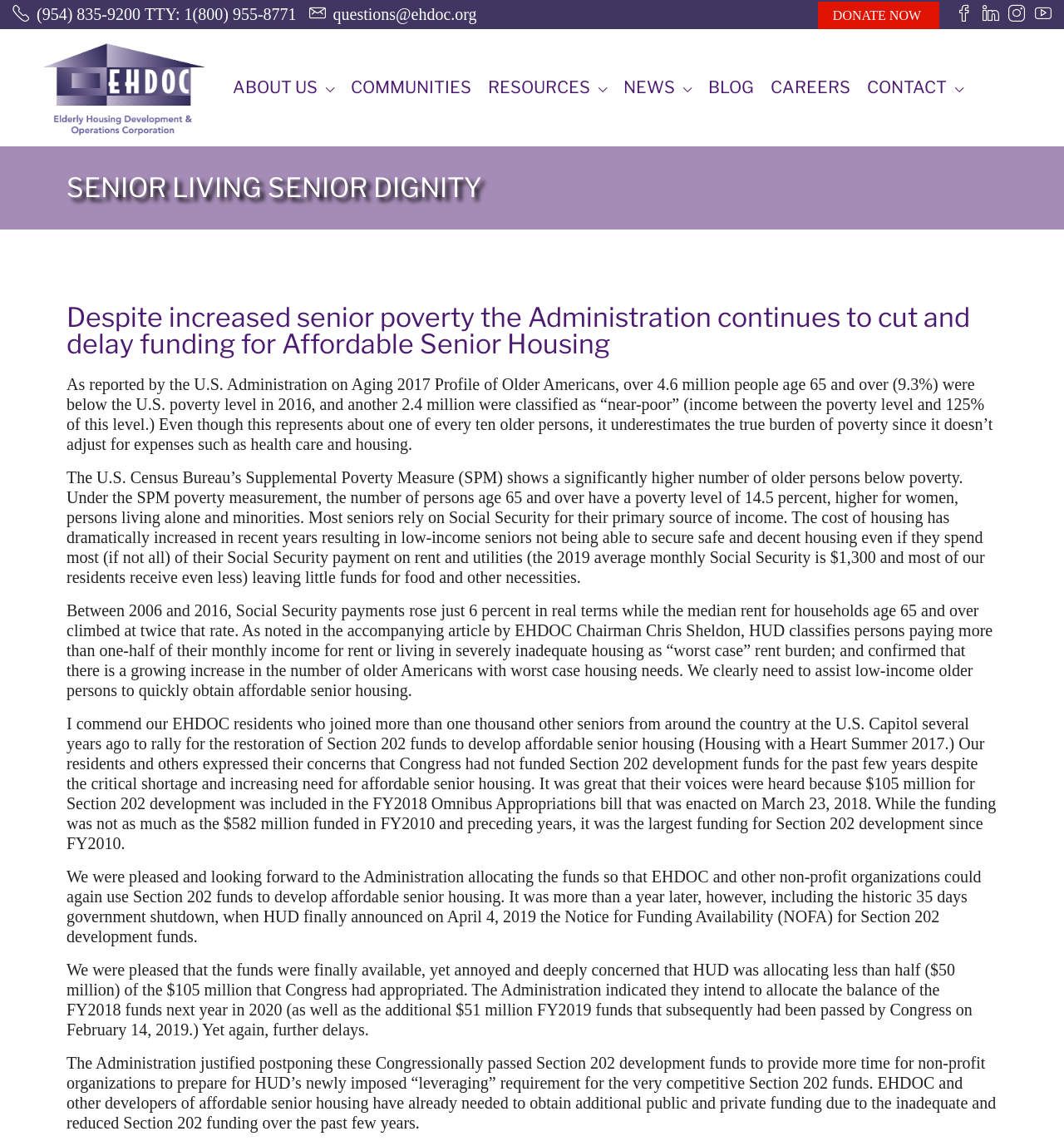Determine the bounding box for the described HTML element: "bareinfo@bbsugaring.com". Ensure the coordinates are four float numbers between 0 and 1 in the format [left, top, right, bottom].

None